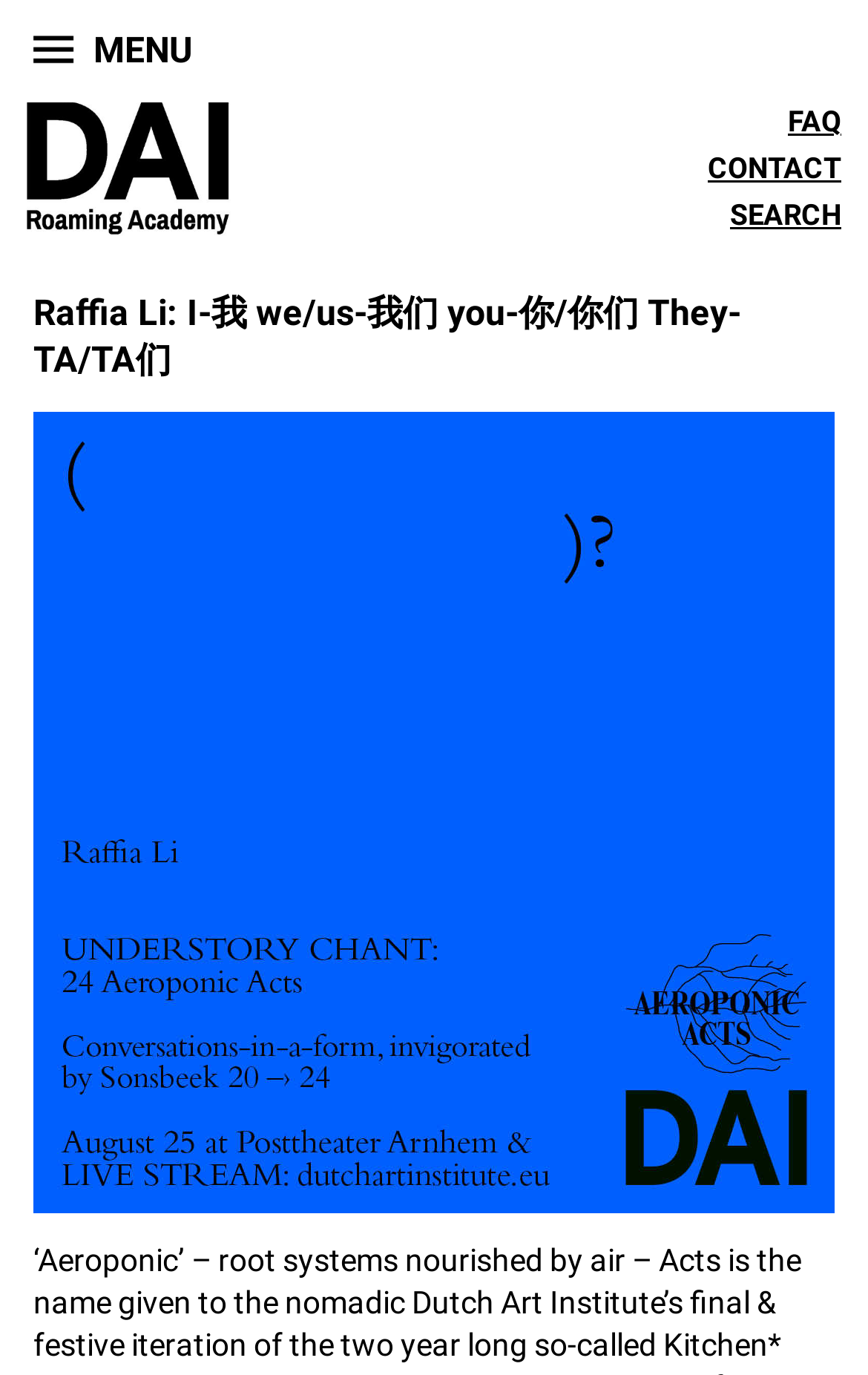What is the rightmost link?
Provide a one-word or short-phrase answer based on the image.

SEARCH